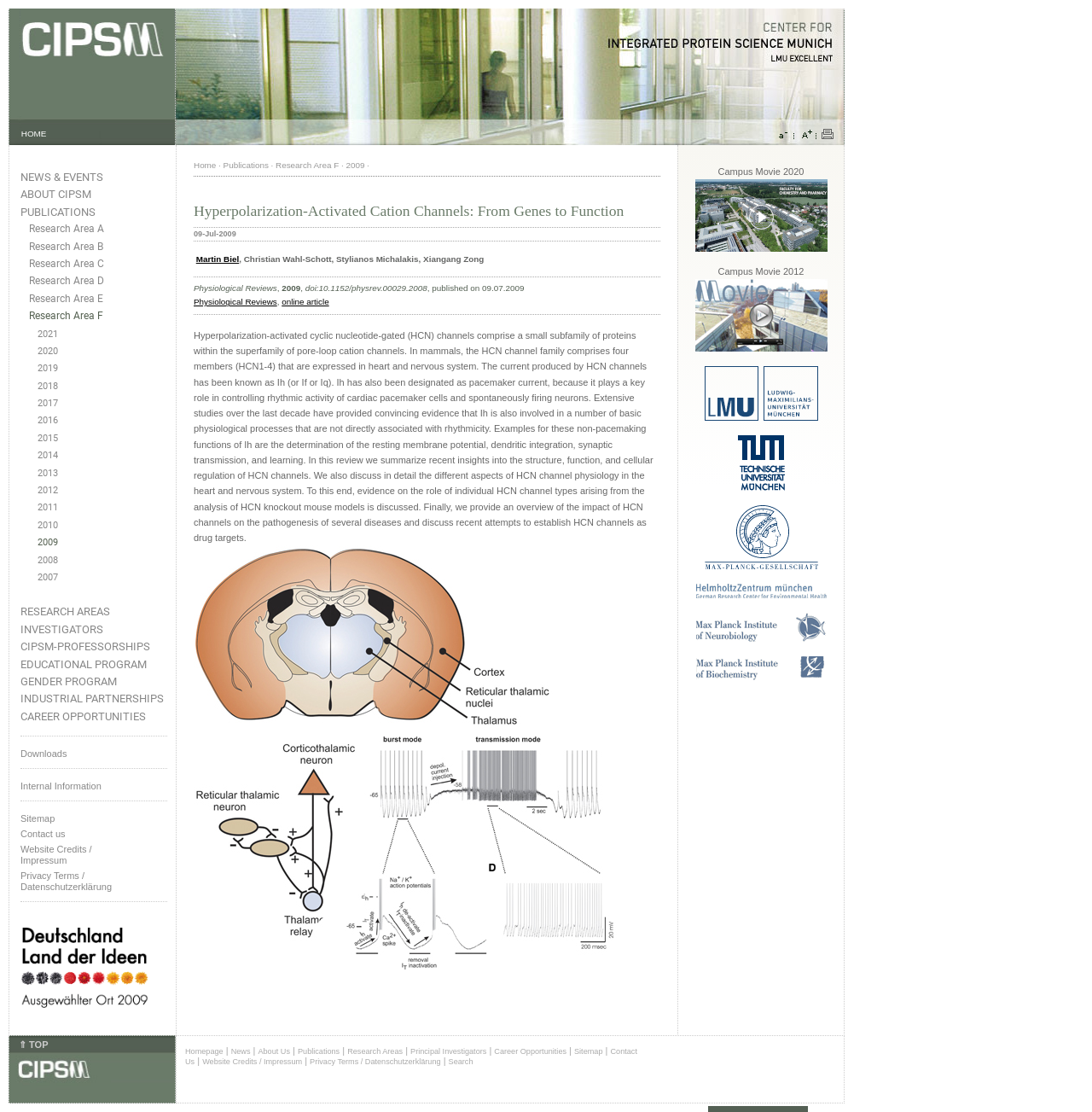Identify the bounding box coordinates for the element you need to click to achieve the following task: "View the 'NEWS & EVENTS' page". Provide the bounding box coordinates as four float numbers between 0 and 1, in the form [left, top, right, bottom].

[0.019, 0.153, 0.153, 0.165]